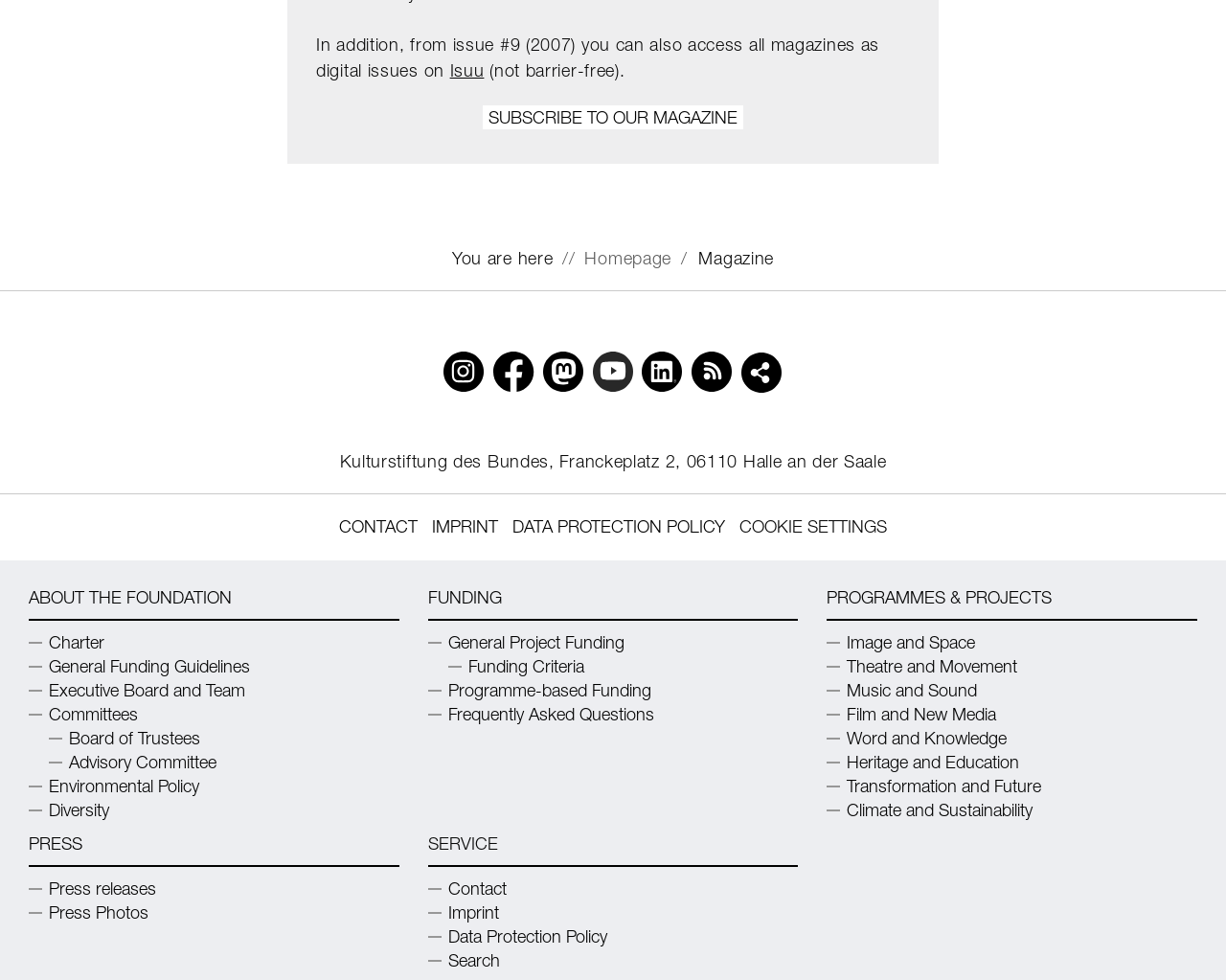Determine the bounding box coordinates for the region that must be clicked to execute the following instruction: "Visit our Instagram page".

[0.359, 0.356, 0.397, 0.404]